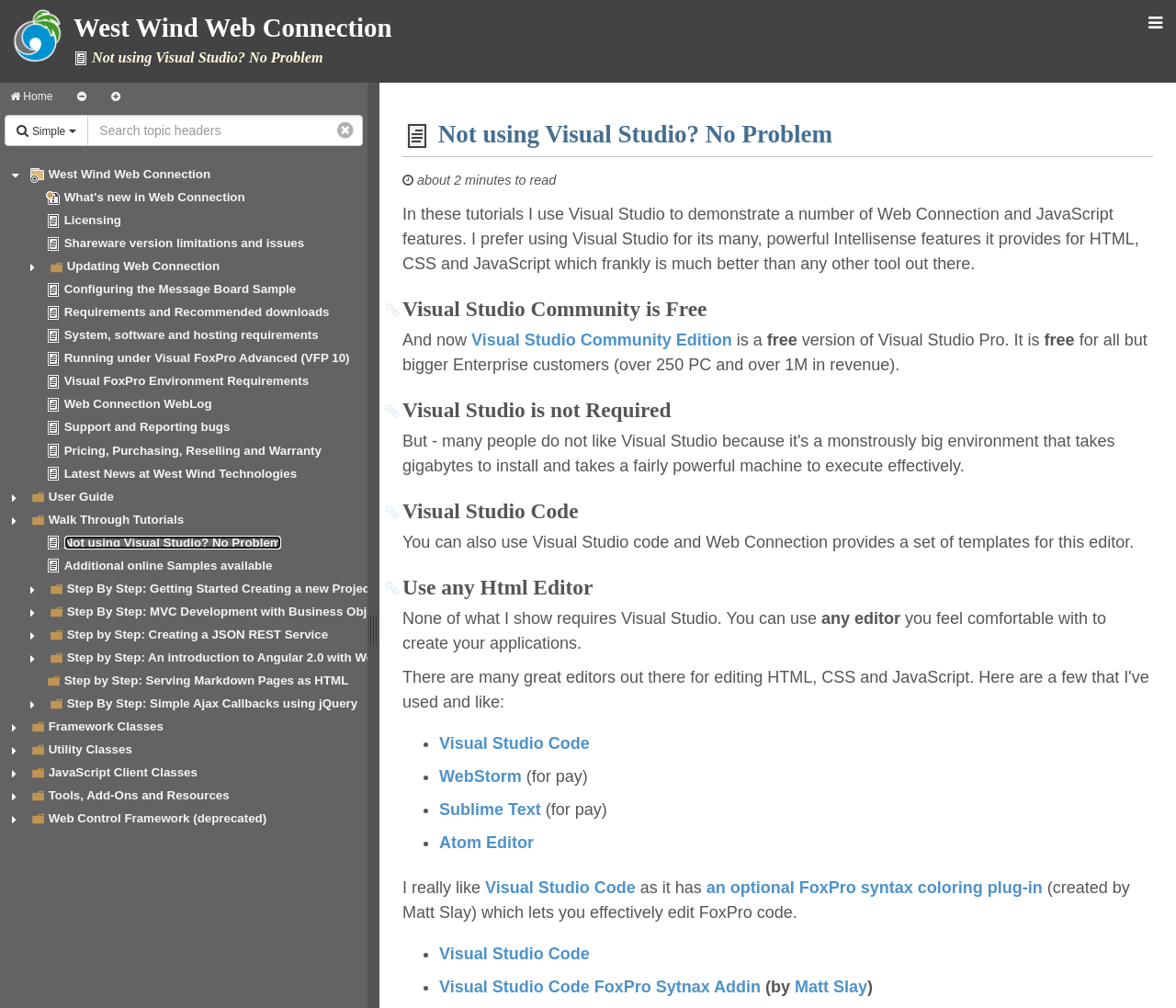Elaborate on the different components and information displayed on the webpage.

The webpage is about West Wind Web Connection, a web development framework. At the top, there is a logo image and a title "West Wind Web Connection" next to it. Below the title, there is a navigation menu with several links, including "Home", and three icons. 

On the left side, there is a sidebar with a search box and a button labeled "Simple". Below the search box, there is a list of links, each with an icon, including "What's new in Web Connection", "Licensing", "Updating Web Connection", and many more. 

The main content area is divided into two sections. The top section has a heading "Not using Visual Studio? No Problem" and a subheading "about 2 minutes to read". Below the heading, there is a paragraph of text explaining that the tutorials on the website use Visual Studio, but it's not necessary to use it. 

The second section has a heading "Visual Studio Community is Free" and a link to "Visual Studio Community Edition". The text explains that Visual Studio Community Edition is free and can be used for web development. 

There are many other links and images on the page, but they are not immediately visible. The overall layout is organized, with clear headings and concise text.